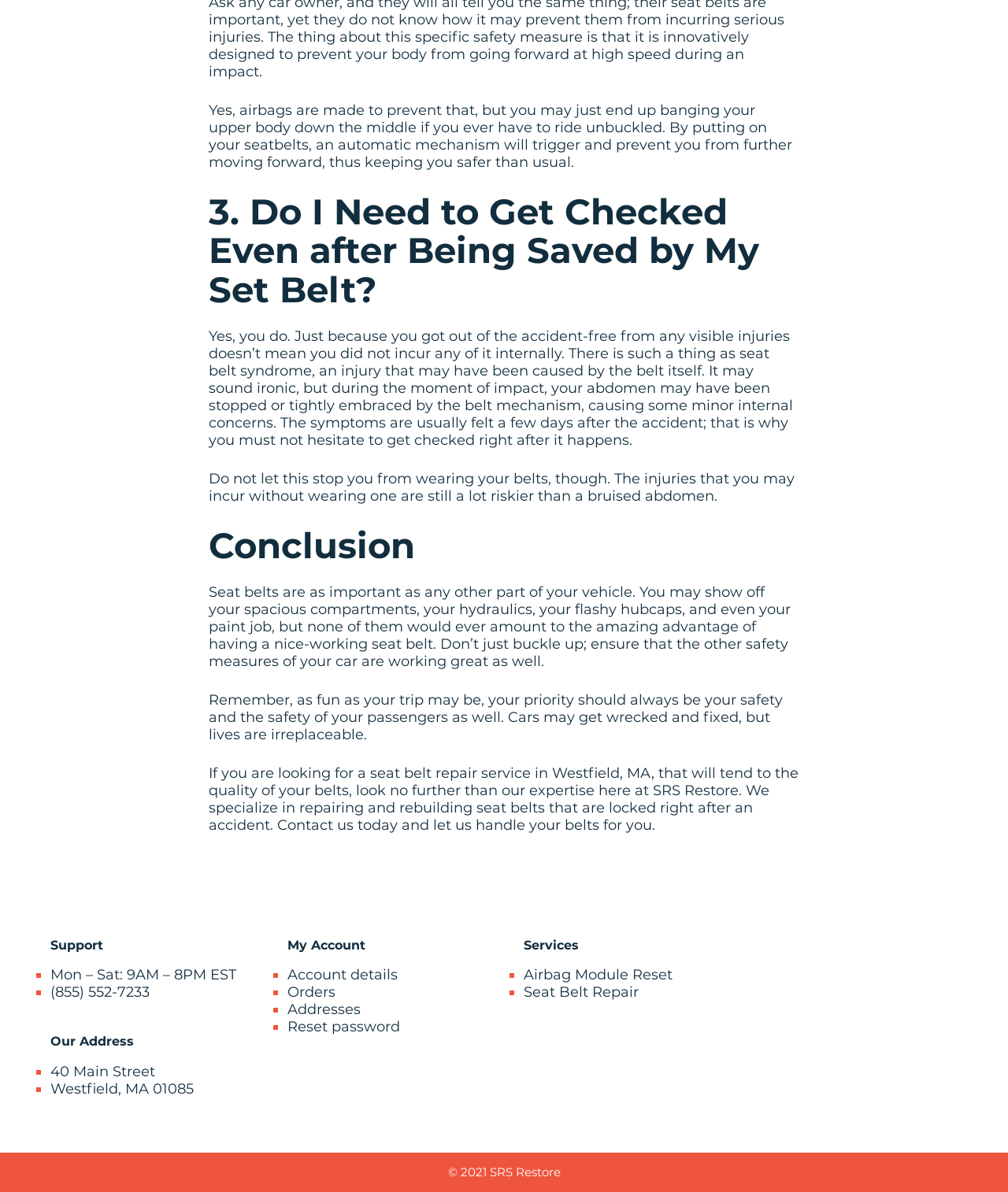Given the following UI element description: "Westfield, MA 01085", find the bounding box coordinates in the webpage screenshot.

[0.05, 0.906, 0.192, 0.921]